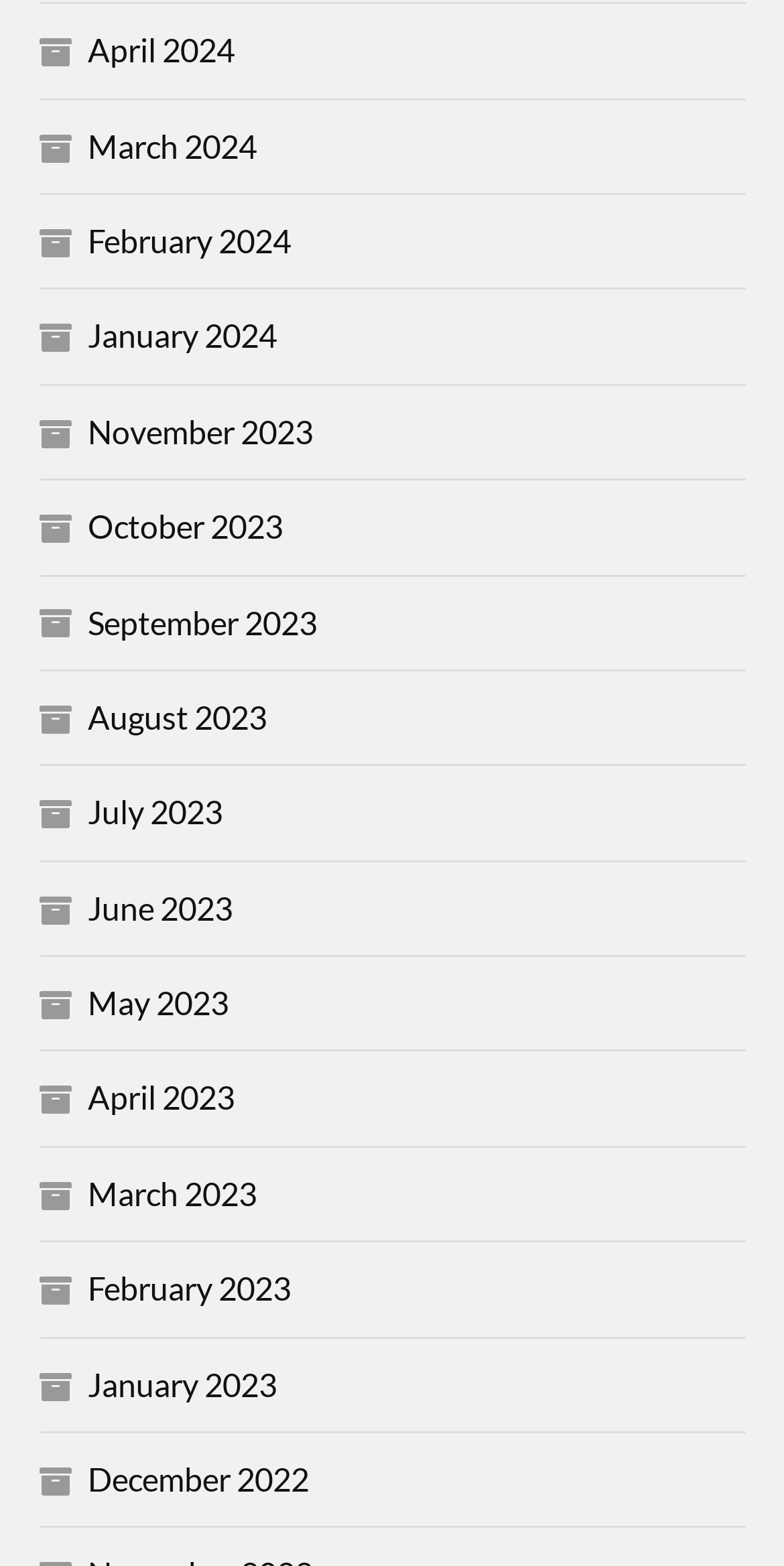Extract the bounding box coordinates for the UI element described as: "November 2023".

[0.112, 0.263, 0.399, 0.287]